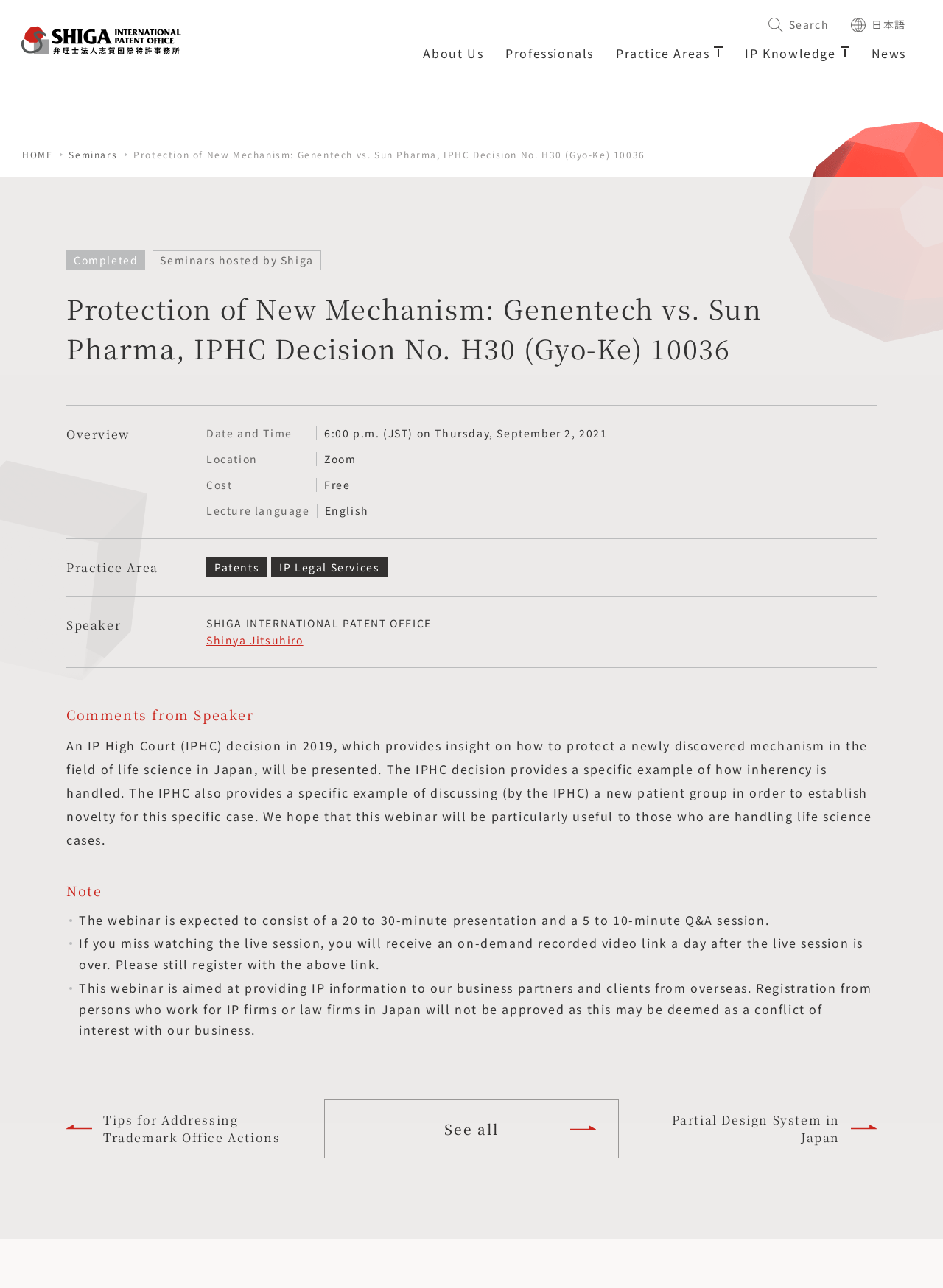Extract the main headline from the webpage and generate its text.

Protection of New Mechanism: Genentech vs. Sun Pharma, IPHC Decision No. H30 (Gyo-Ke) 10036